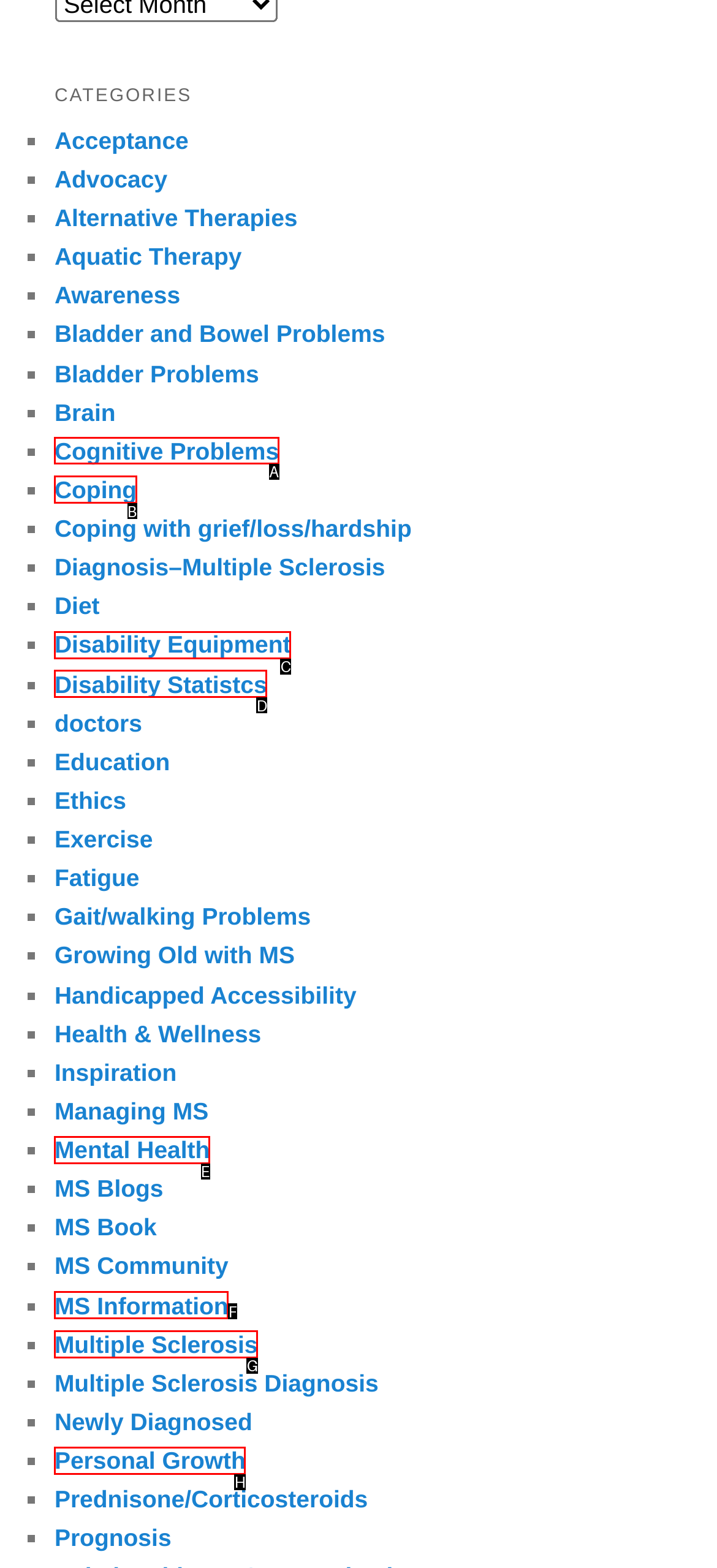Decide which letter you need to select to fulfill the task: go to SangamonLink
Answer with the letter that matches the correct option directly.

None